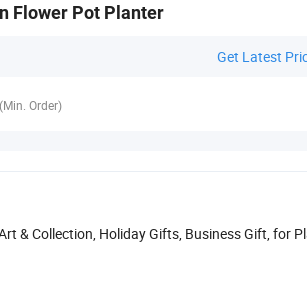Explain what is happening in the image with as much detail as possible.

The image showcases the "Resin Tree Man Small Indoor Garden Flower Pot Planter," a unique and artistic flower pot designed for indoor gardening. This charming piece features a whimsical tree man design, making it an appealing addition to home decor. The planter is suitable for various uses, including art and collection, holiday gifts, and business gifts. It is also ideal for accommodating plants, enhancing any indoor space with its creative style. The product is hand-made, reflecting careful craftsmanship, and is available at a reference price range of US $1.00-3.00 per piece, with a minimum order of 500 pieces.